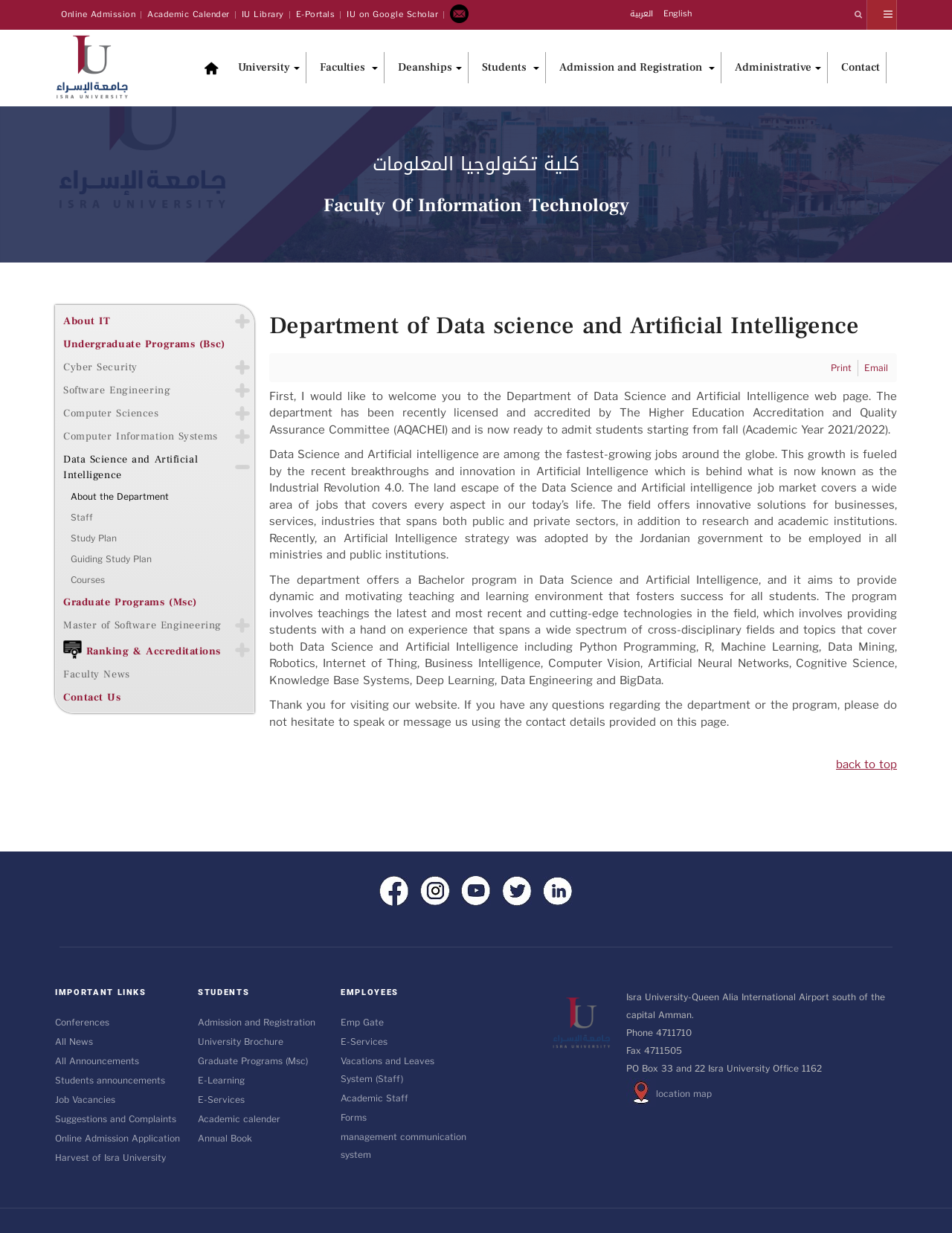Please answer the following question using a single word or phrase: 
What is the language of the webpage?

English